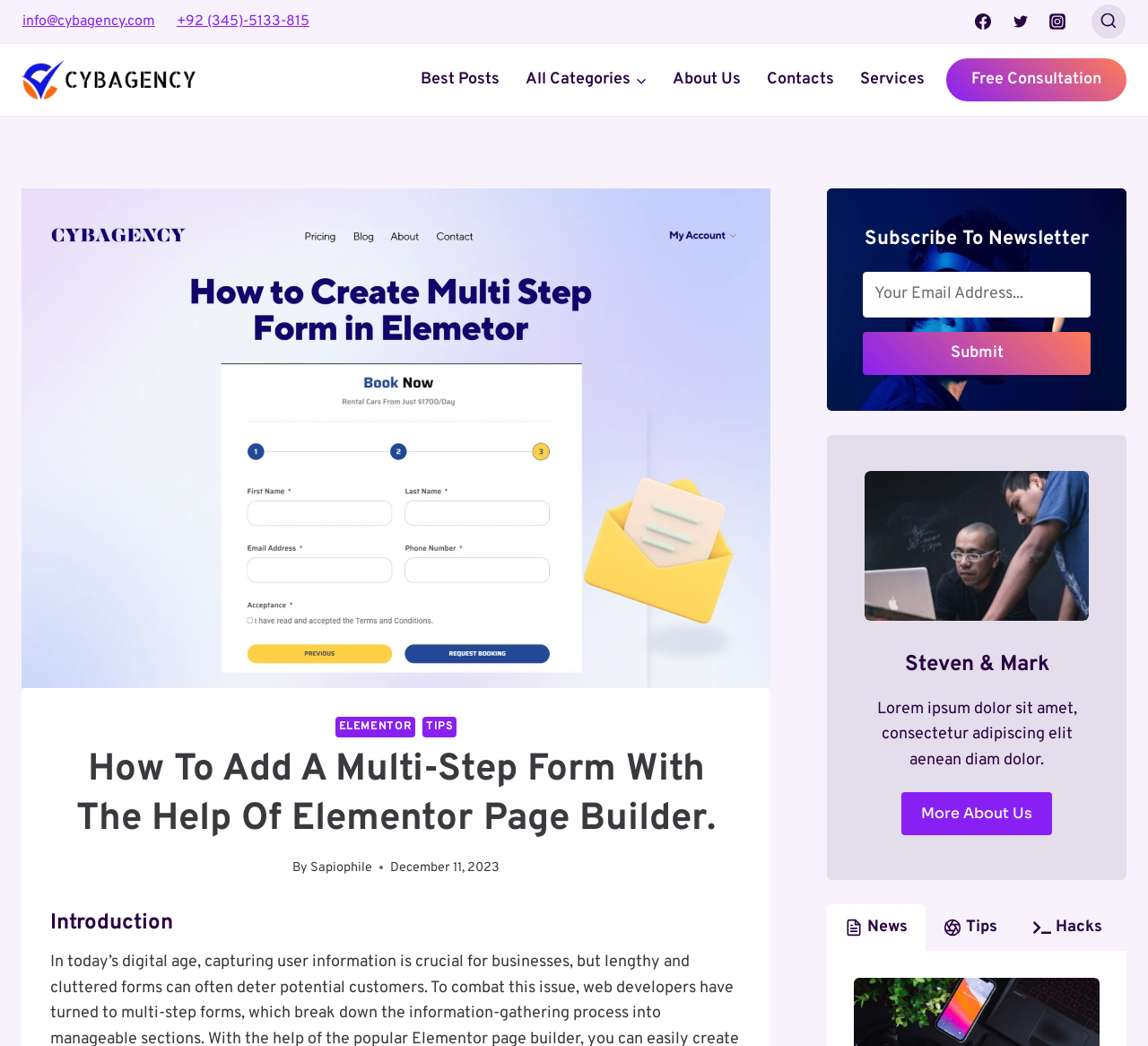What is the company's email address?
Could you answer the question in a detailed manner, providing as much information as possible?

I found the company's email address by looking at the top-left corner of the webpage, where it is listed as a link.